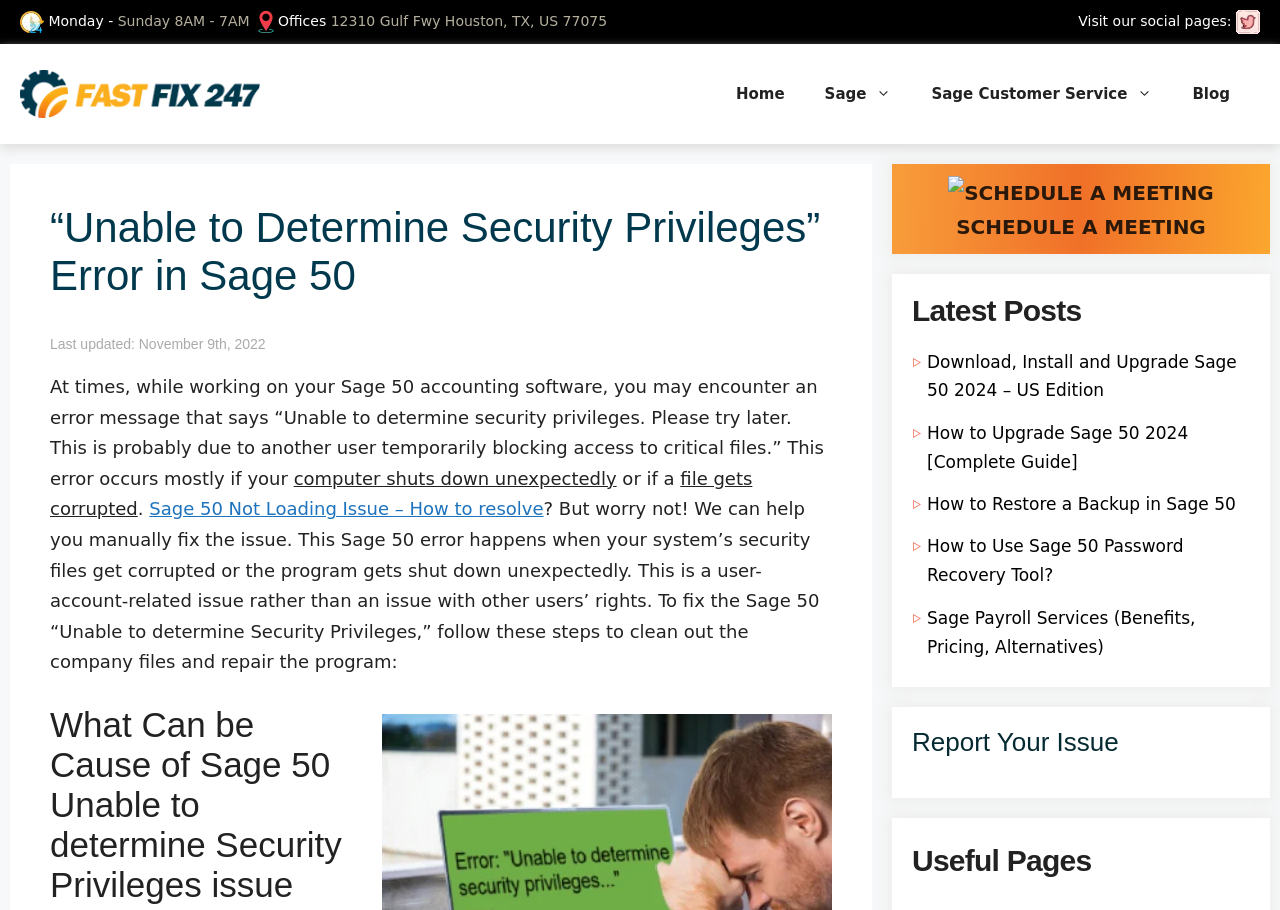What is the topic of the latest post?
By examining the image, provide a one-word or phrase answer.

Download, Install and Upgrade Sage 50 2024